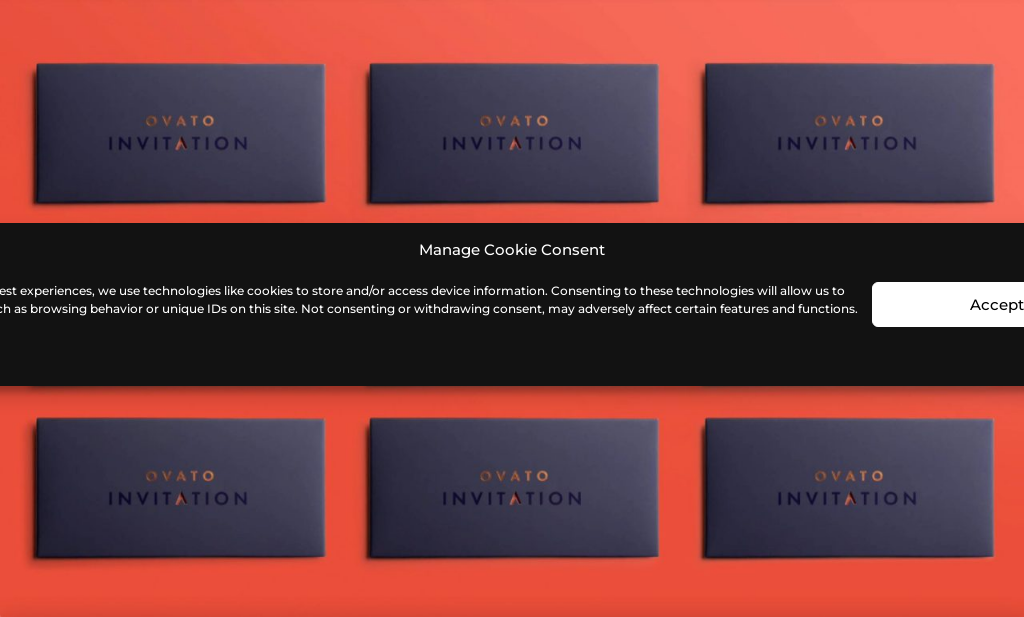Based on the image, provide a detailed response to the question:
What is the branding on the invitation cards?

The invitation cards feature elegant orange lettering with the branding 'OVATO', which is prominently displayed against the deep navy blue background of the cards, creating a sophisticated and formal visual appeal.